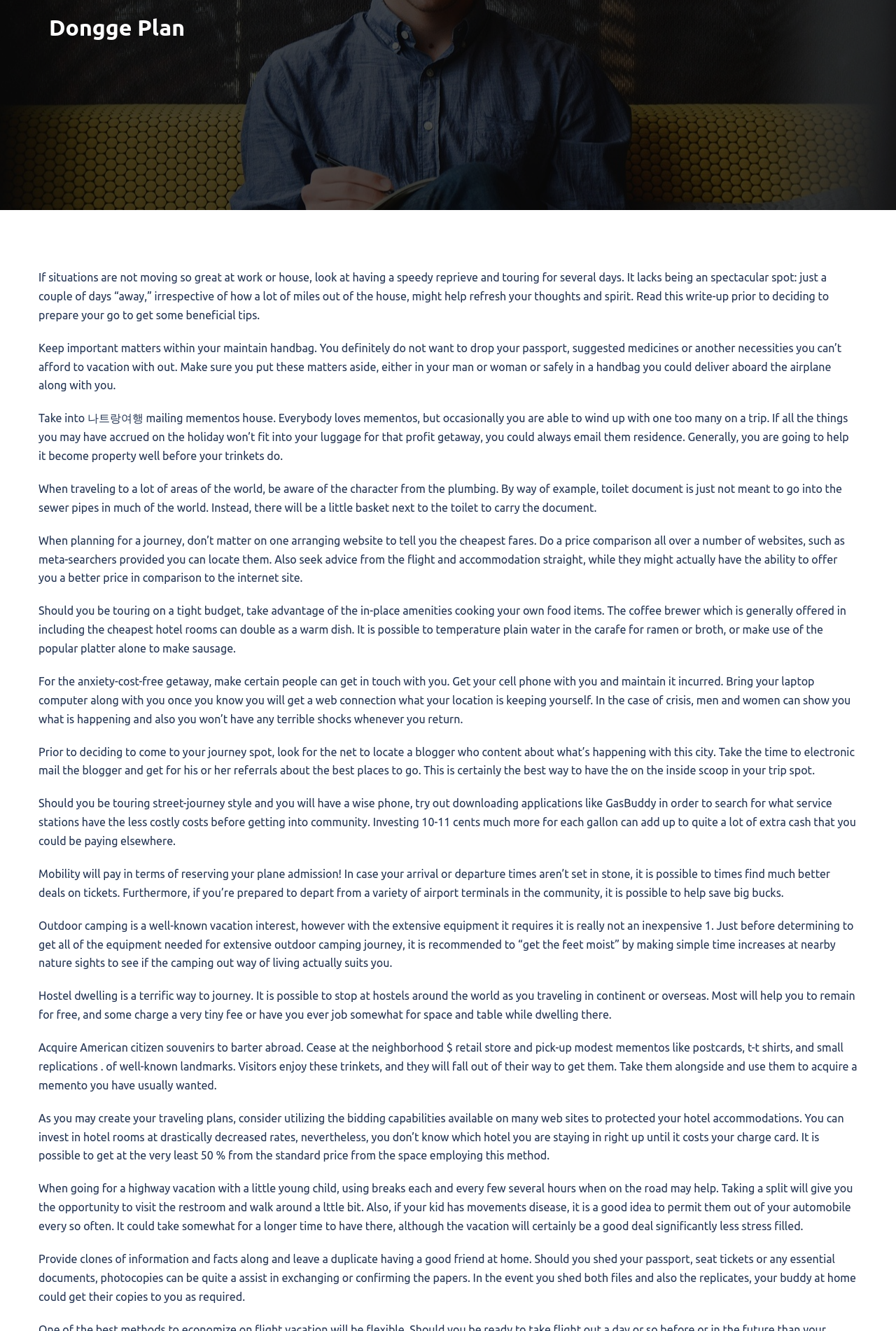Find the coordinates for the bounding box of the element with this description: "나트랑여행".

[0.098, 0.309, 0.16, 0.319]